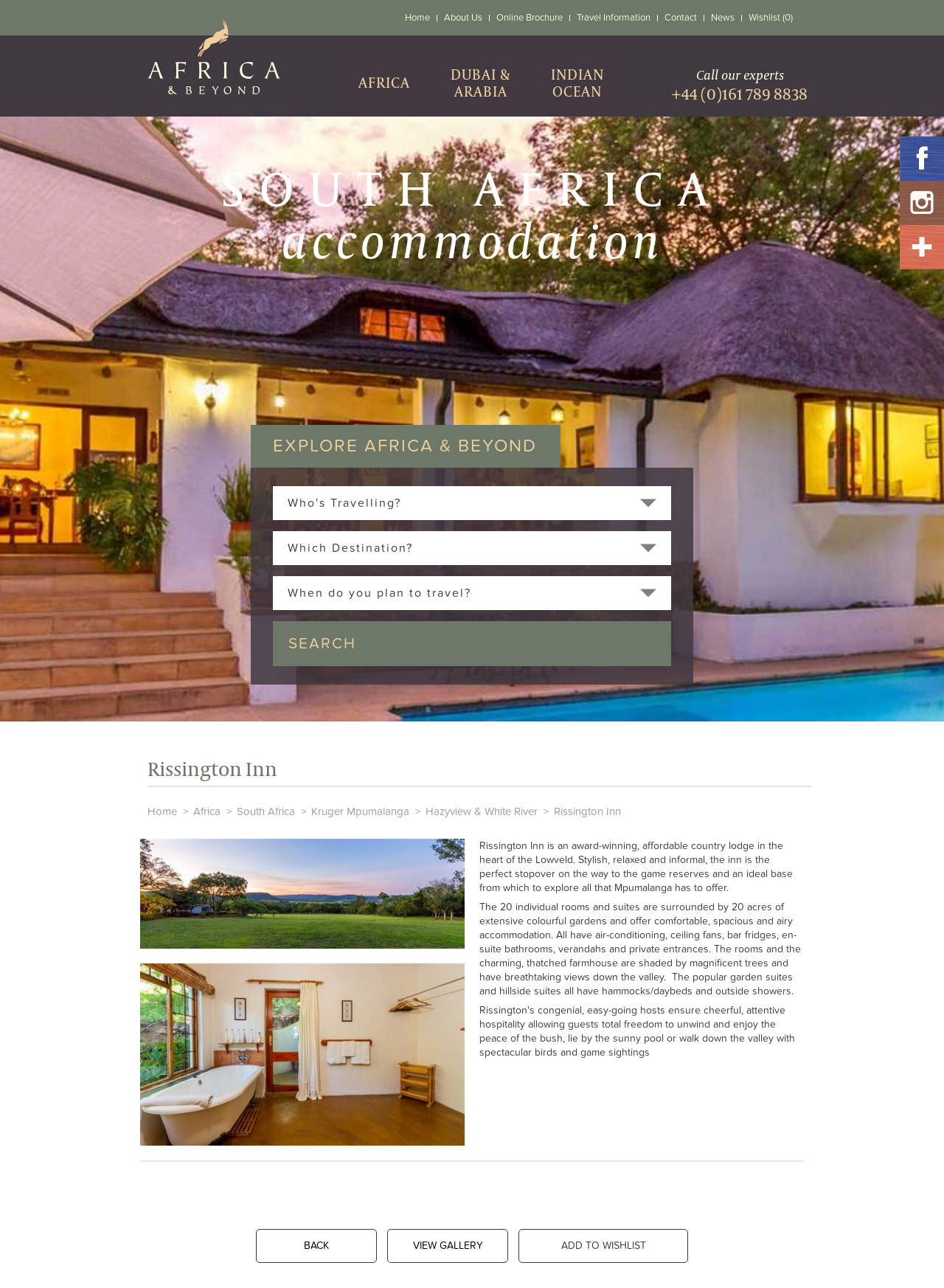Could you provide the bounding box coordinates for the portion of the screen to click to complete this instruction: "Contact experts"?

[0.712, 0.027, 0.855, 0.081]